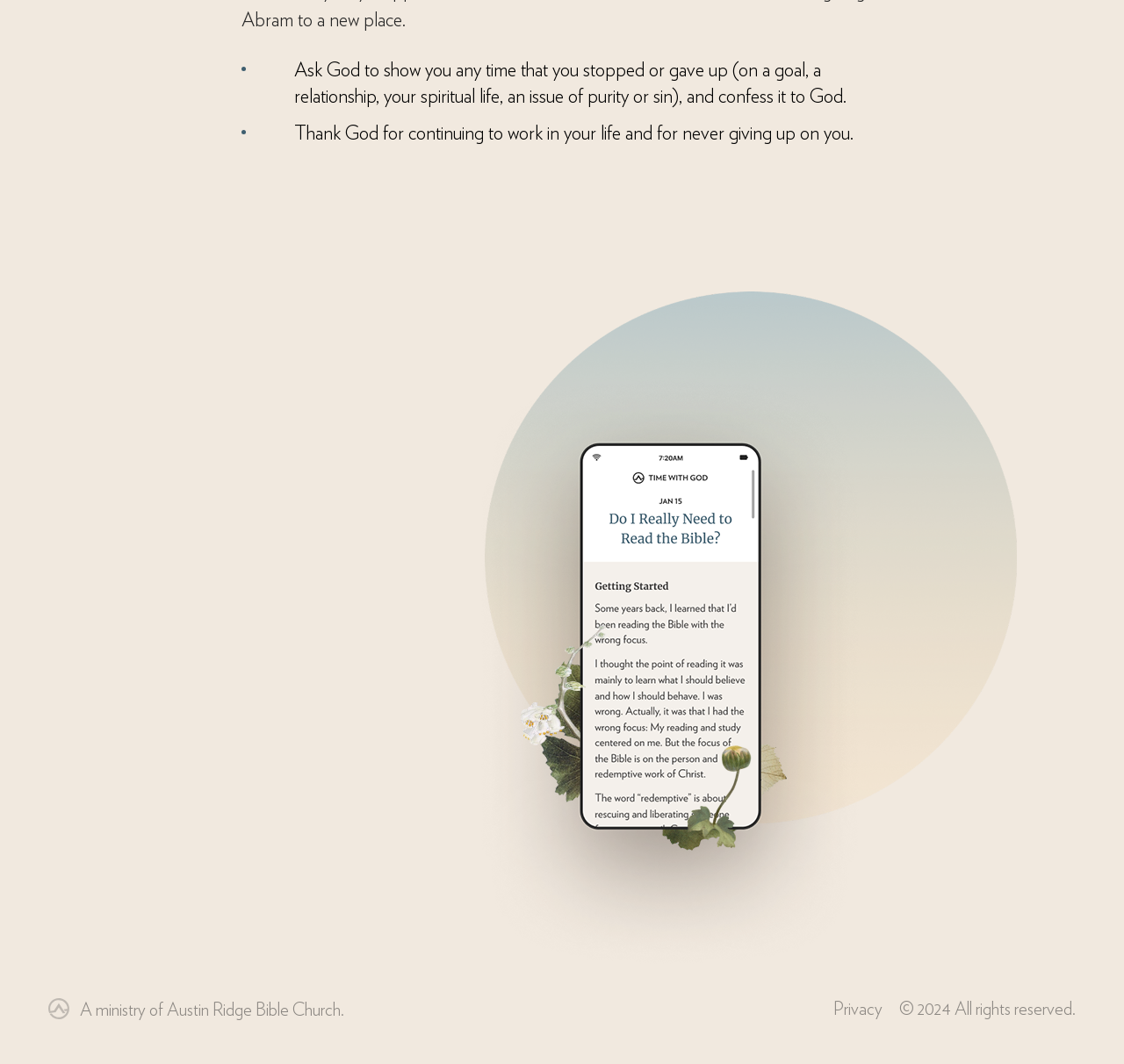What is the copyright year of this webpage? Look at the image and give a one-word or short phrase answer.

2024